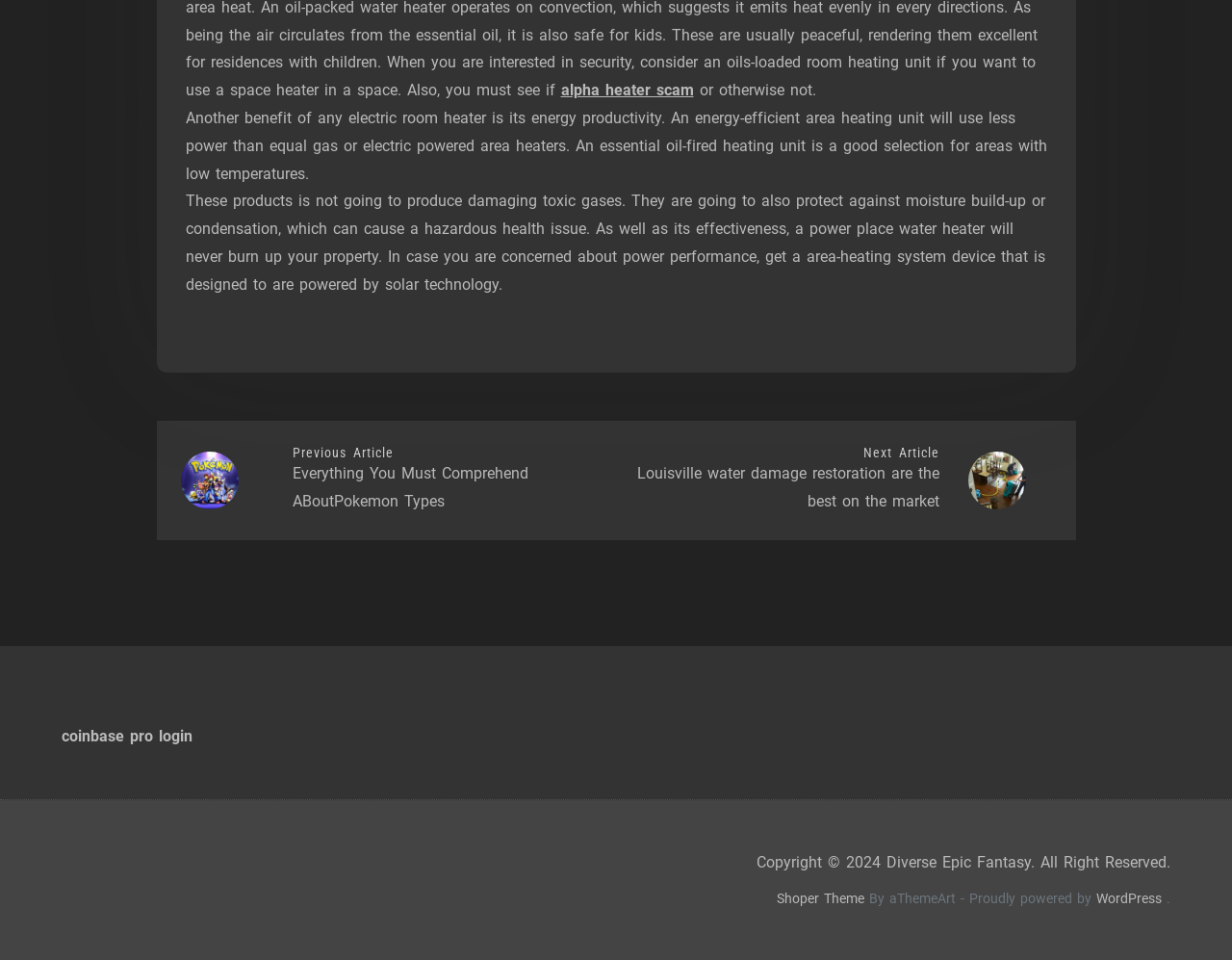What is the benefit of electric room heaters?
Please ensure your answer to the question is detailed and covers all necessary aspects.

According to the text, one of the benefits of electric room heaters is their energy efficiency, as they use less power than equal gas or electric powered area heaters.